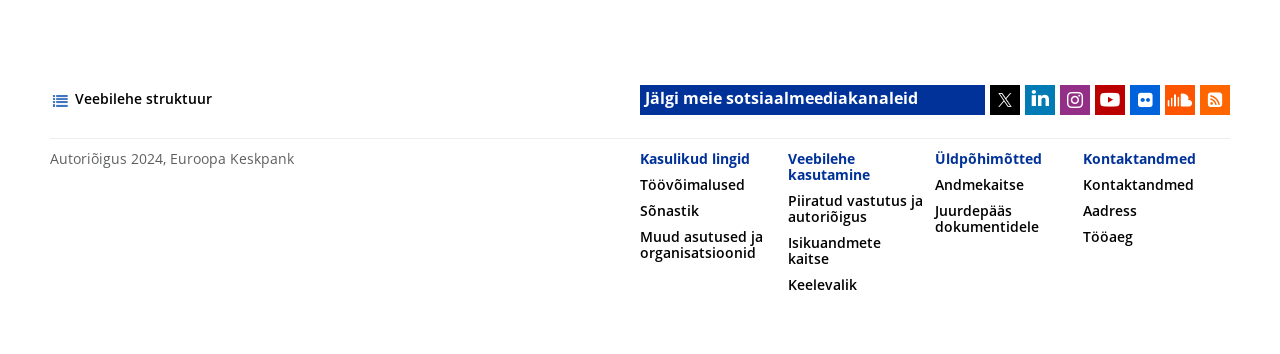How many social media links are available?
Using the image, respond with a single word or phrase.

6